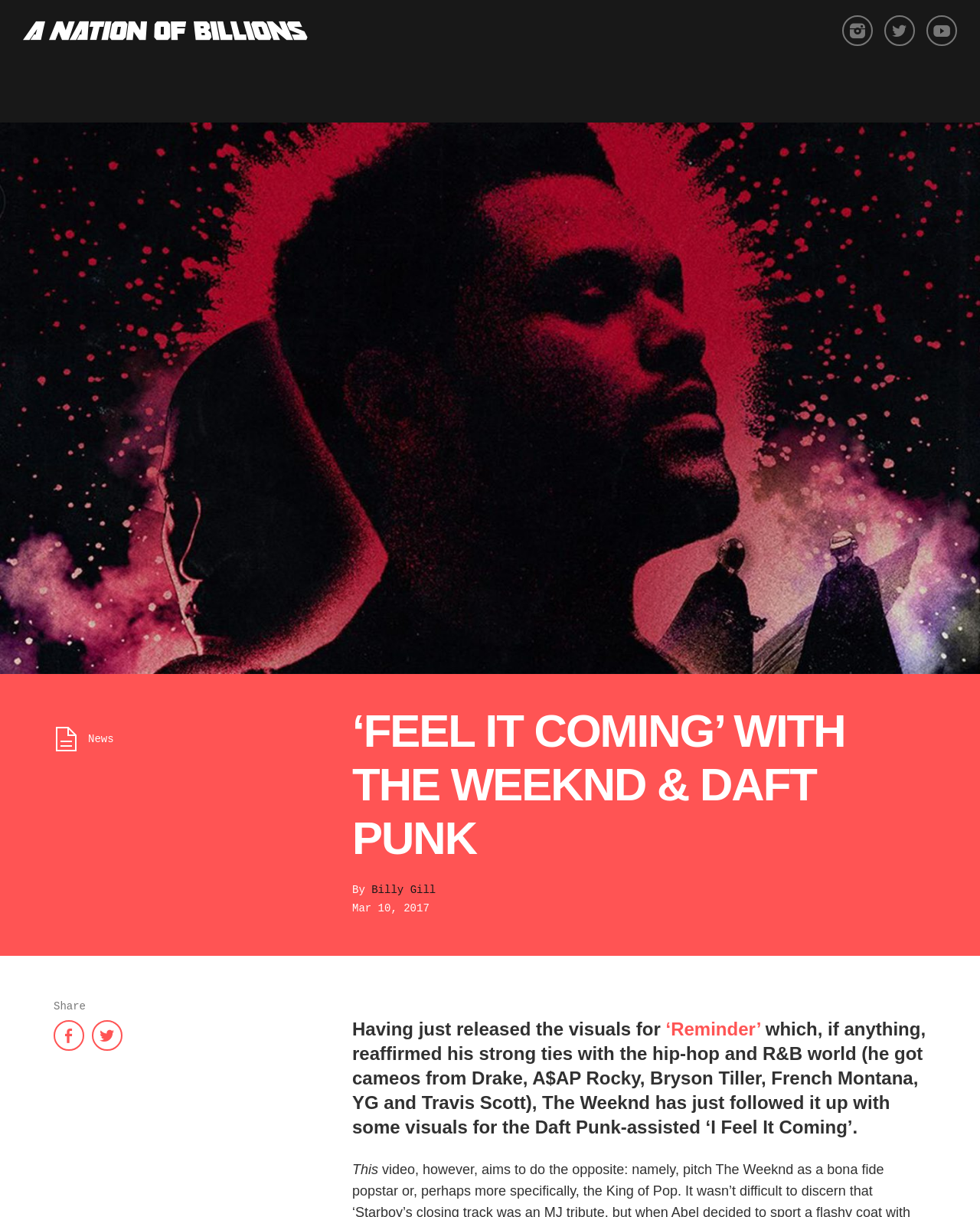Provide the bounding box coordinates for the UI element that is described as: "meal planning".

None